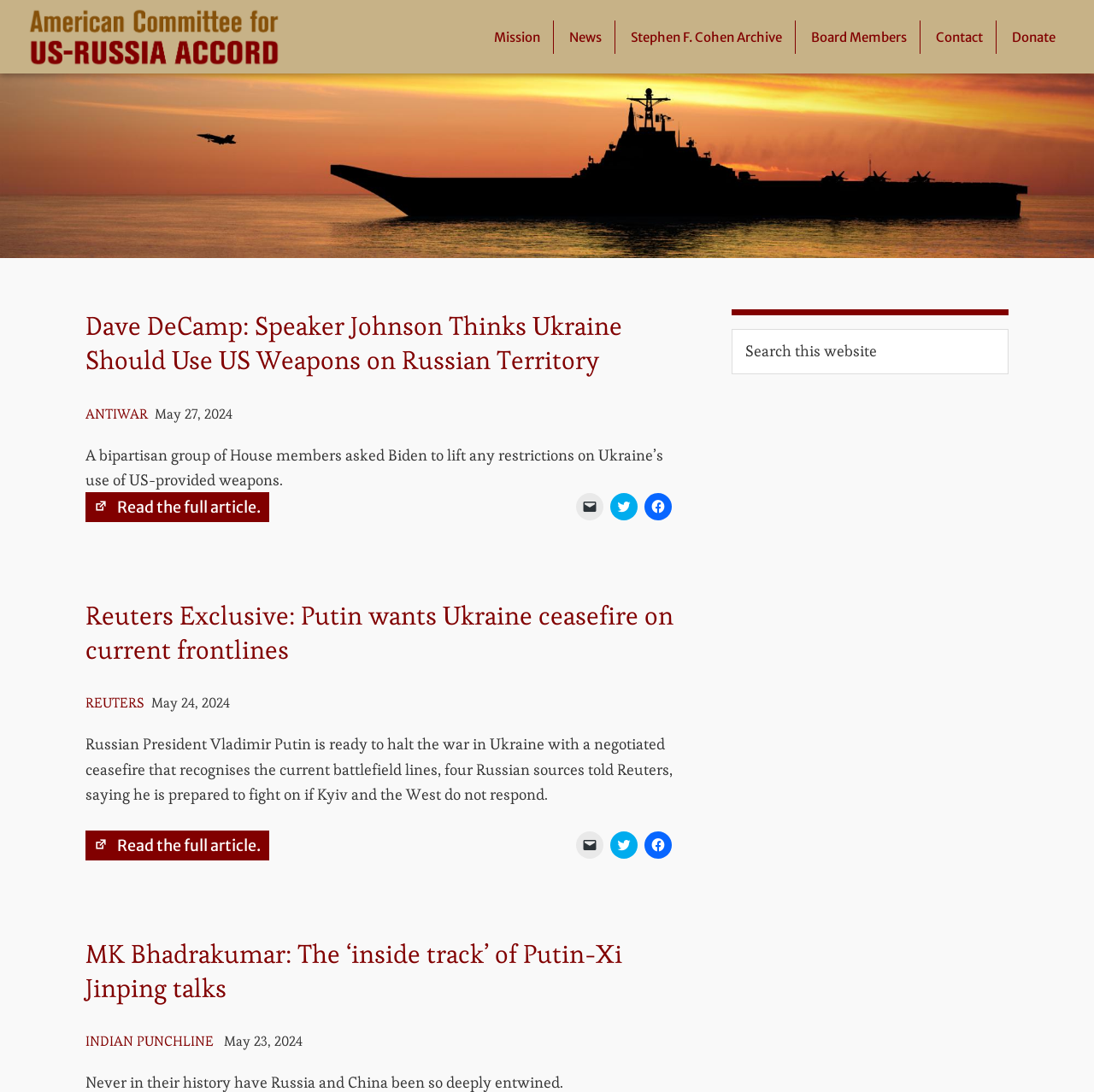Please identify the bounding box coordinates of the element's region that should be clicked to execute the following instruction: "Click to share on Twitter". The bounding box coordinates must be four float numbers between 0 and 1, i.e., [left, top, right, bottom].

[0.558, 0.452, 0.583, 0.477]